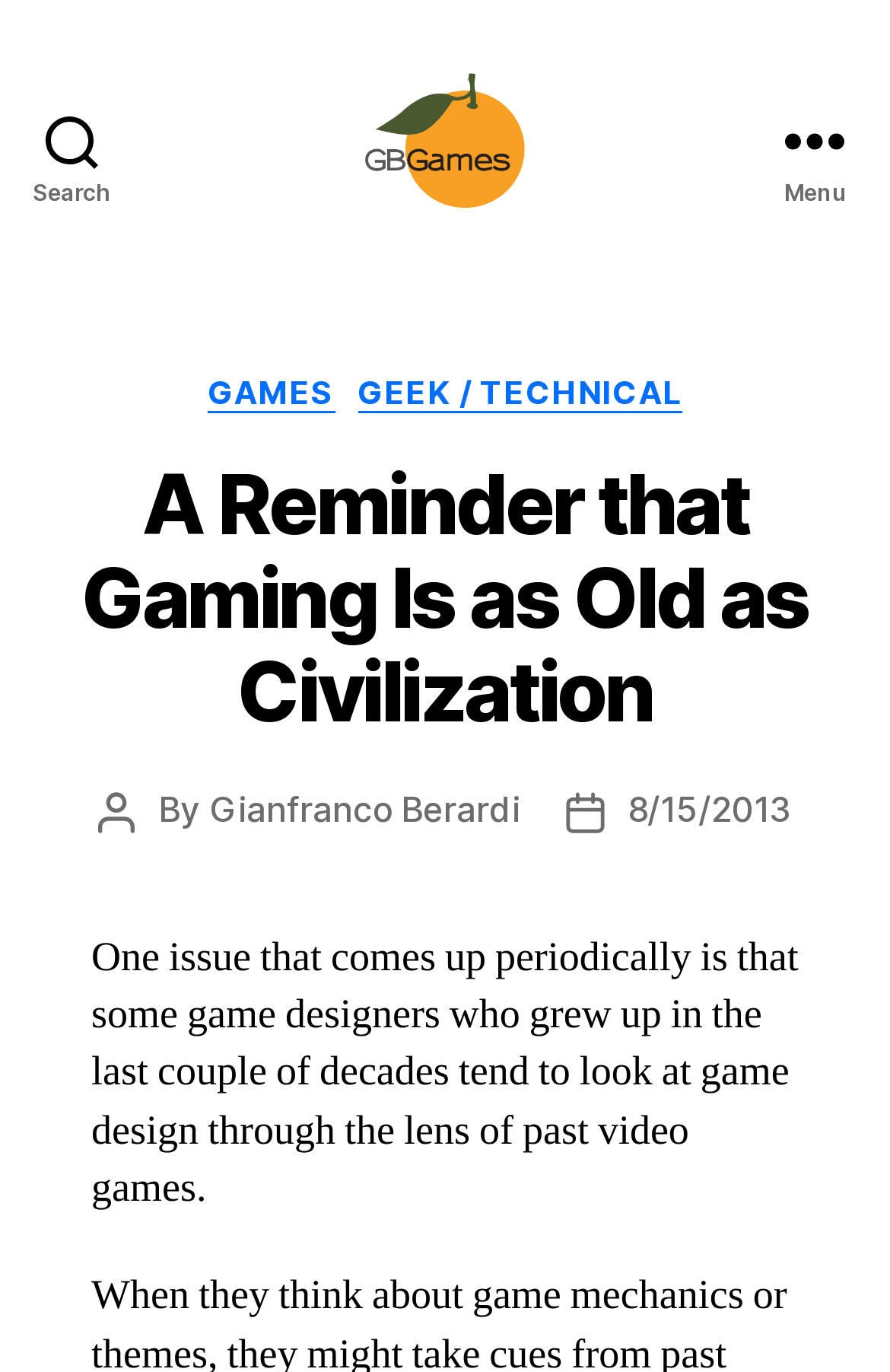Who is the author of the post?
Please ensure your answer to the question is detailed and covers all necessary aspects.

I identified the author by looking at the link element with the text 'Gianfranco Berardi' which is preceded by the text 'By', indicating that it is the author's name.